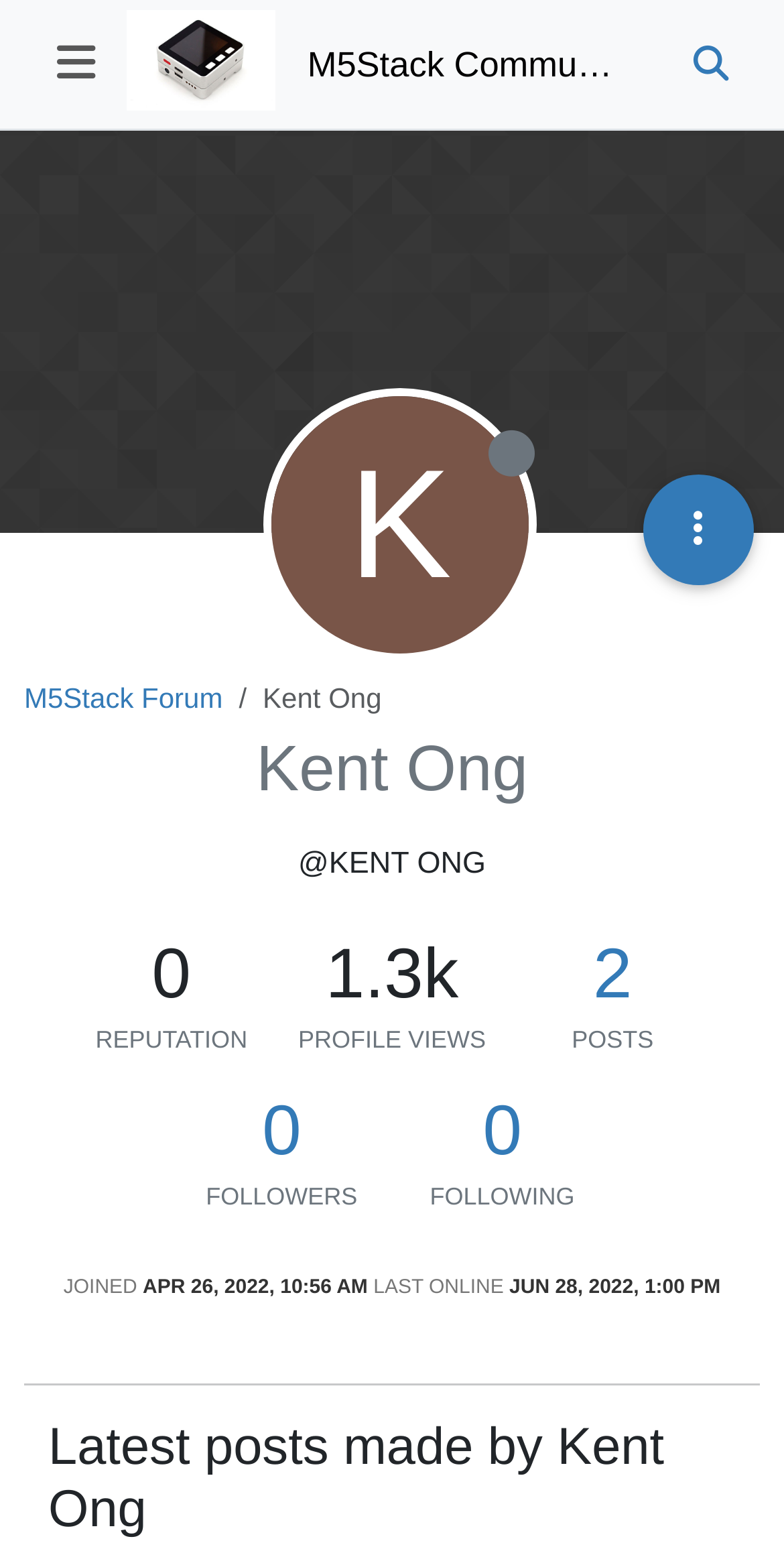What is the username of the profile?
Respond with a short answer, either a single word or a phrase, based on the image.

Kent Ong